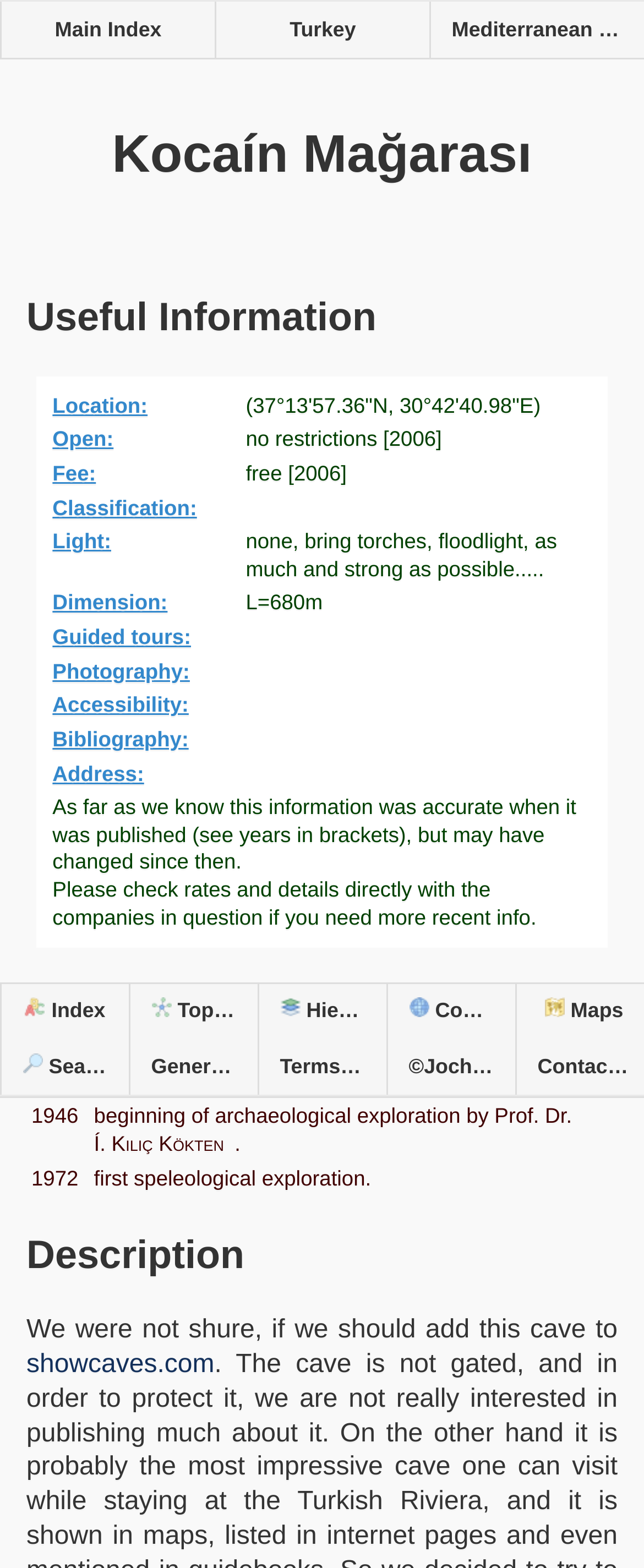Please identify the bounding box coordinates of the clickable element to fulfill the following instruction: "Check the 'Open:' status of the cave". The coordinates should be four float numbers between 0 and 1, i.e., [left, top, right, bottom].

[0.081, 0.272, 0.193, 0.288]